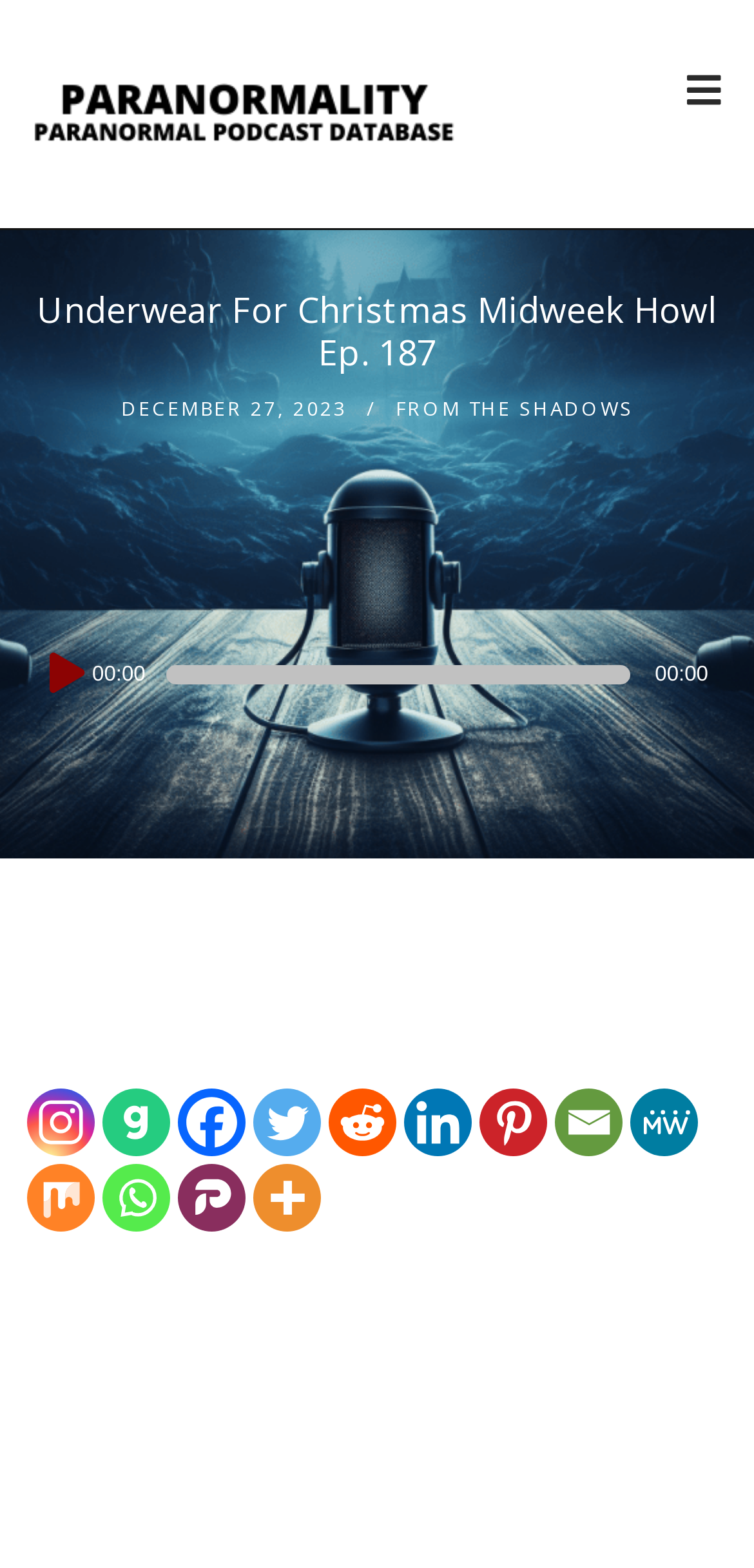What is the topic of discussion in this episode? Observe the screenshot and provide a one-word or short phrase answer.

gifts for mail carrier and sawed off shotgun